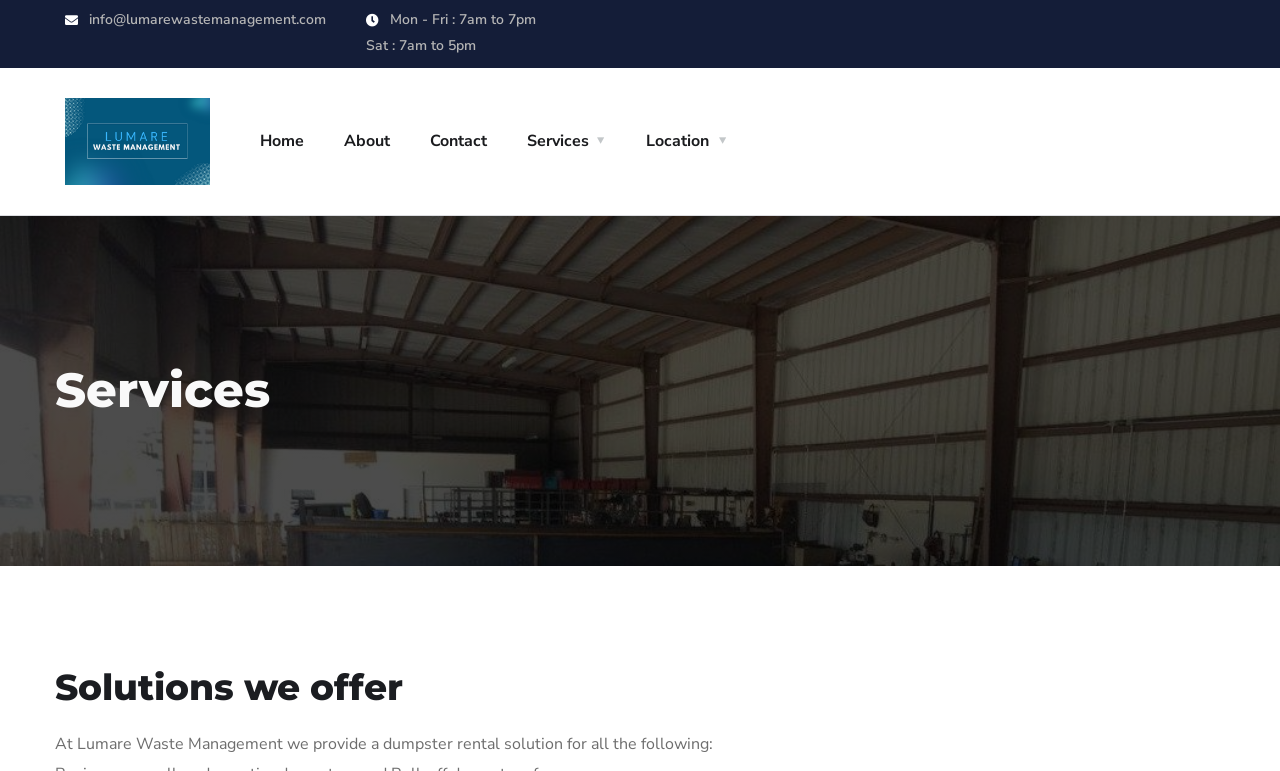Use the information in the screenshot to answer the question comprehensively: What is the email address of Lumare Waste Management?

I found the email address by looking at the link element with the text 'info@lumarewastemanagement.com' which is located at the top of the webpage.